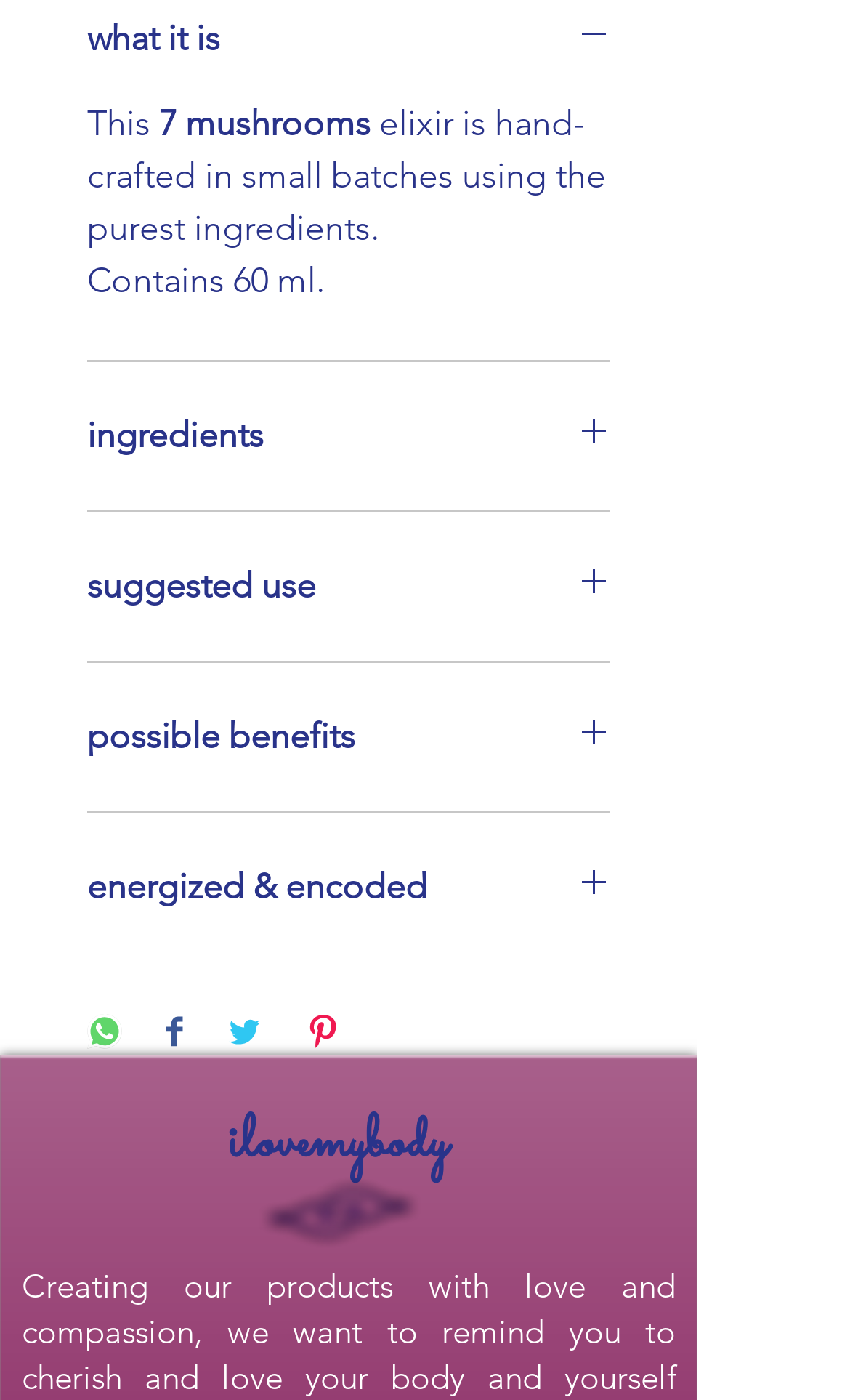What are the buttons below the product description?
Answer the question based on the image using a single word or a brief phrase.

what it is, ingredients, suggested use, possible benefits, energized & encoded